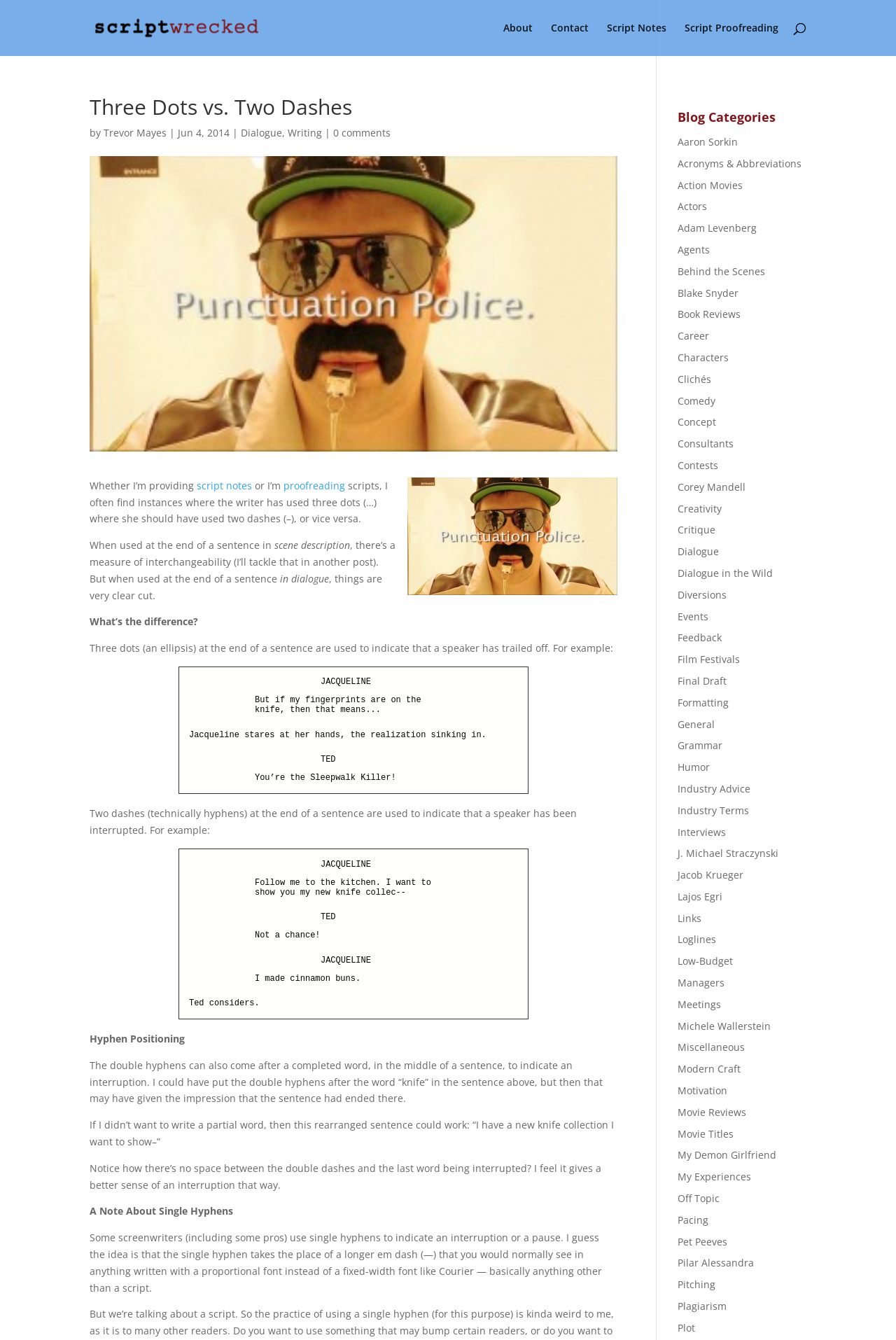Extract the bounding box for the UI element that matches this description: "My Demon Girlfriend".

[0.756, 0.857, 0.867, 0.867]